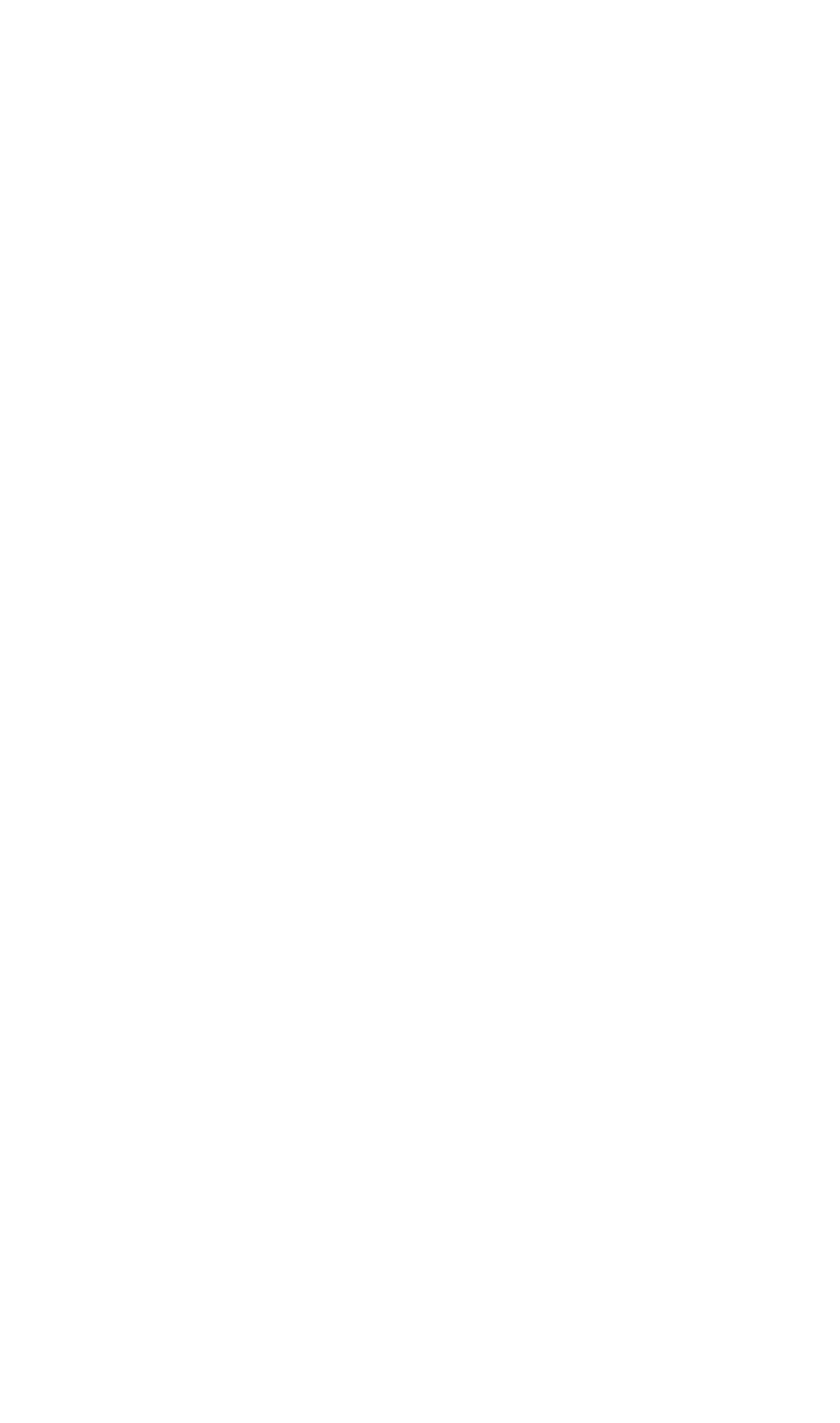Identify the bounding box coordinates of the clickable region required to complete the instruction: "Share the story on Twitter". The coordinates should be given as four float numbers within the range of 0 and 1, i.e., [left, top, right, bottom].

[0.304, 0.514, 0.447, 0.549]